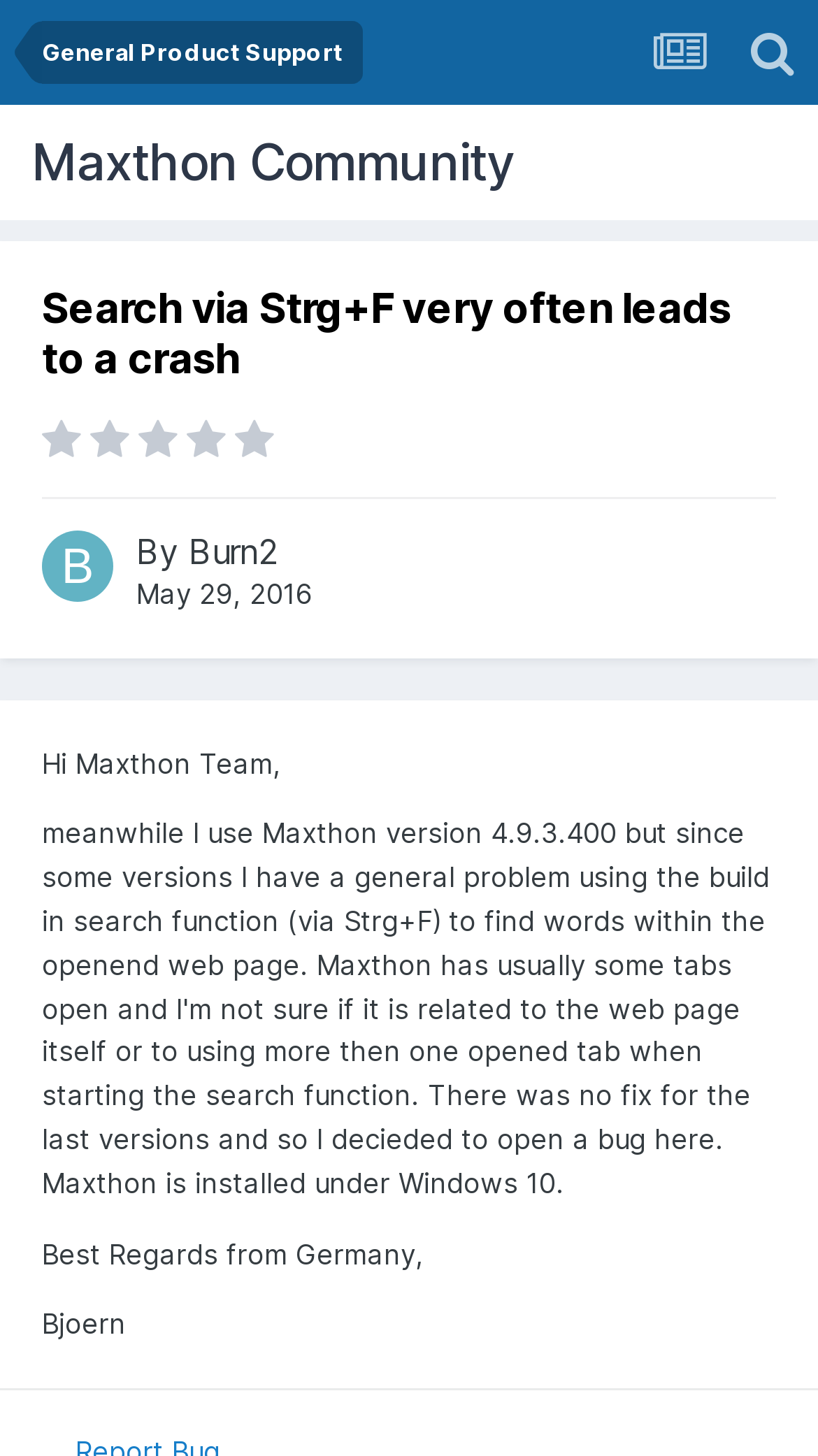Identify the bounding box coordinates for the UI element described as: "Posted June 11, 2016". The coordinates should be provided as four floats between 0 and 1: [left, top, right, bottom].

[0.085, 0.712, 0.426, 0.735]